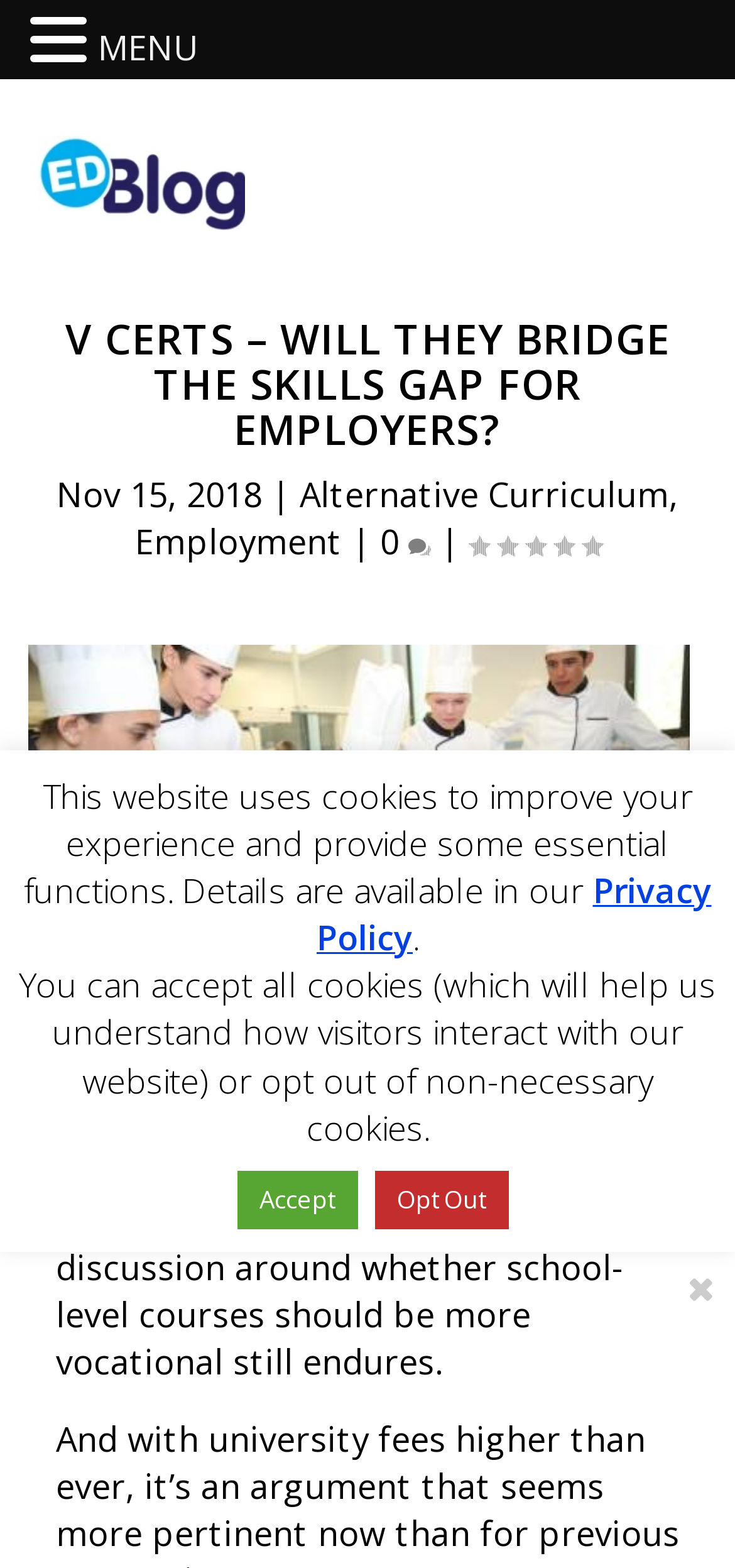Construct a thorough caption encompassing all aspects of the webpage.

The webpage is about V Certs, a vocational qualification for 14-16 year old students, and its potential to bridge the UK's skills gap. At the top left, there is a link to "EDBlog" accompanied by an image with the same name. Below this, a prominent heading reads "V CERTS – WILL THEY BRIDGE THE SKILLS GAP FOR EMPLOYERS?".

To the right of the heading, there are three links: "Alternative Curriculum", "Employment", and a link with a comment count icon. Below these links, there is a rating indicator with a score of 0.00. A large image related to V Certs occupies most of the top section of the page.

In the middle section, there is a paragraph of text that discusses the ongoing debate about vocational courses in schools. Above this paragraph, there is a note about the reading time of the article, which is a few minutes.

At the bottom of the page, there is a notification about the website's use of cookies, with a link to the Privacy Policy. Below this, there are two buttons: "Accept" and "Opt Out", allowing users to manage their cookie preferences.

On the top right, there is a "MENU" link.